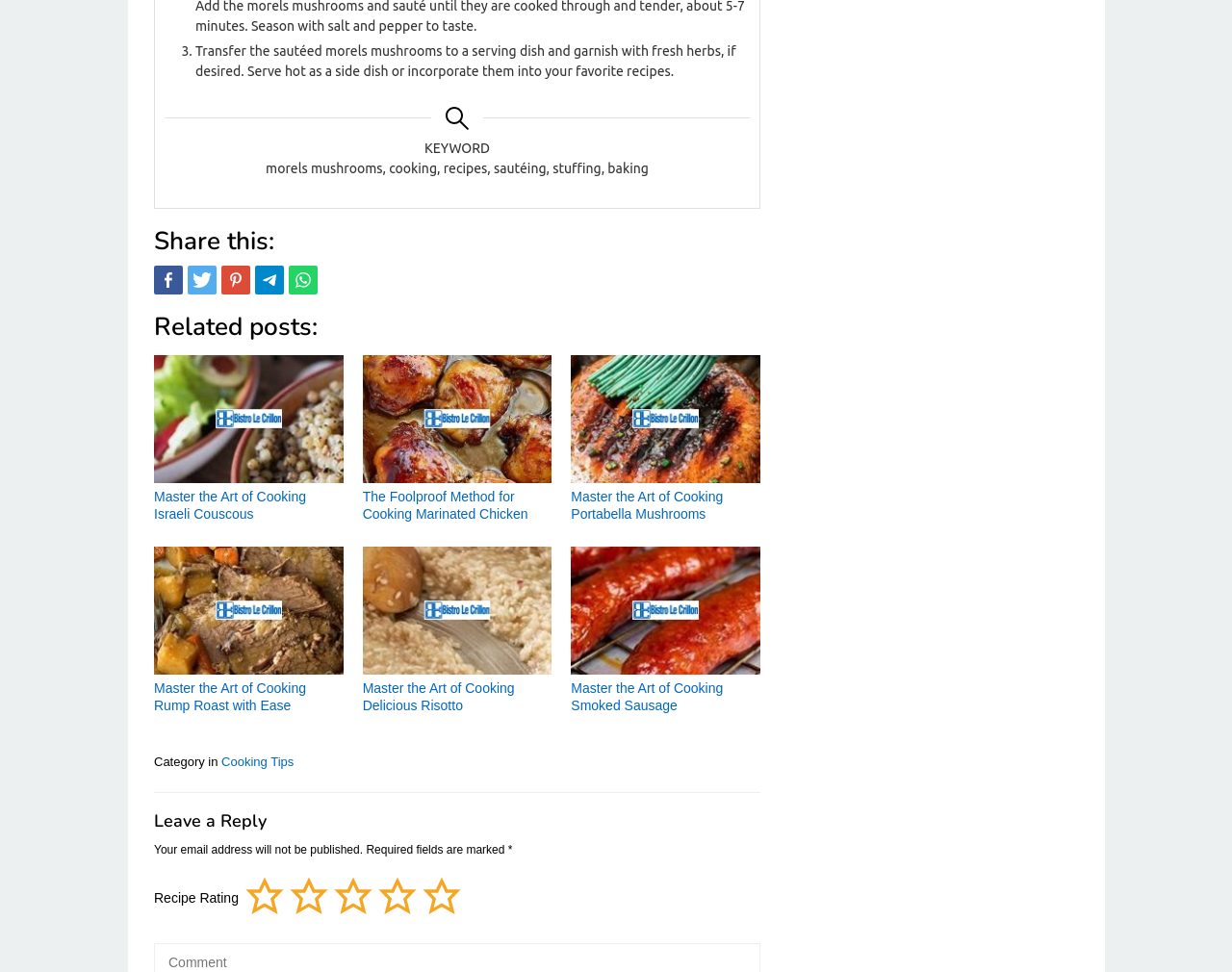Kindly determine the bounding box coordinates for the area that needs to be clicked to execute this instruction: "Contact the coordinator".

None